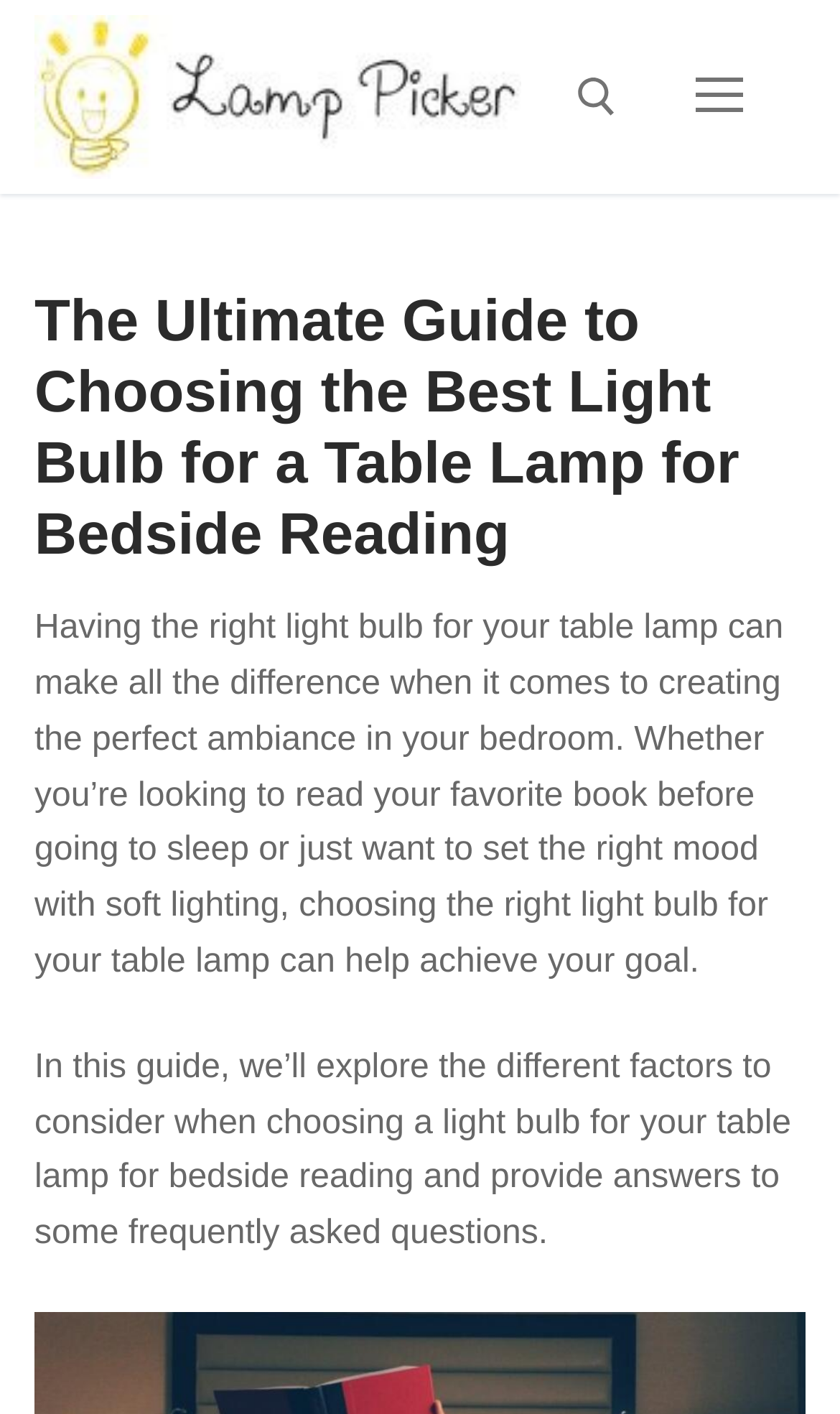Based on the visual content of the image, answer the question thoroughly: What does this guide explore?

This guide explores the different factors to consider when choosing a light bulb for your table lamp for bedside reading, as well as providing answers to some frequently asked questions.